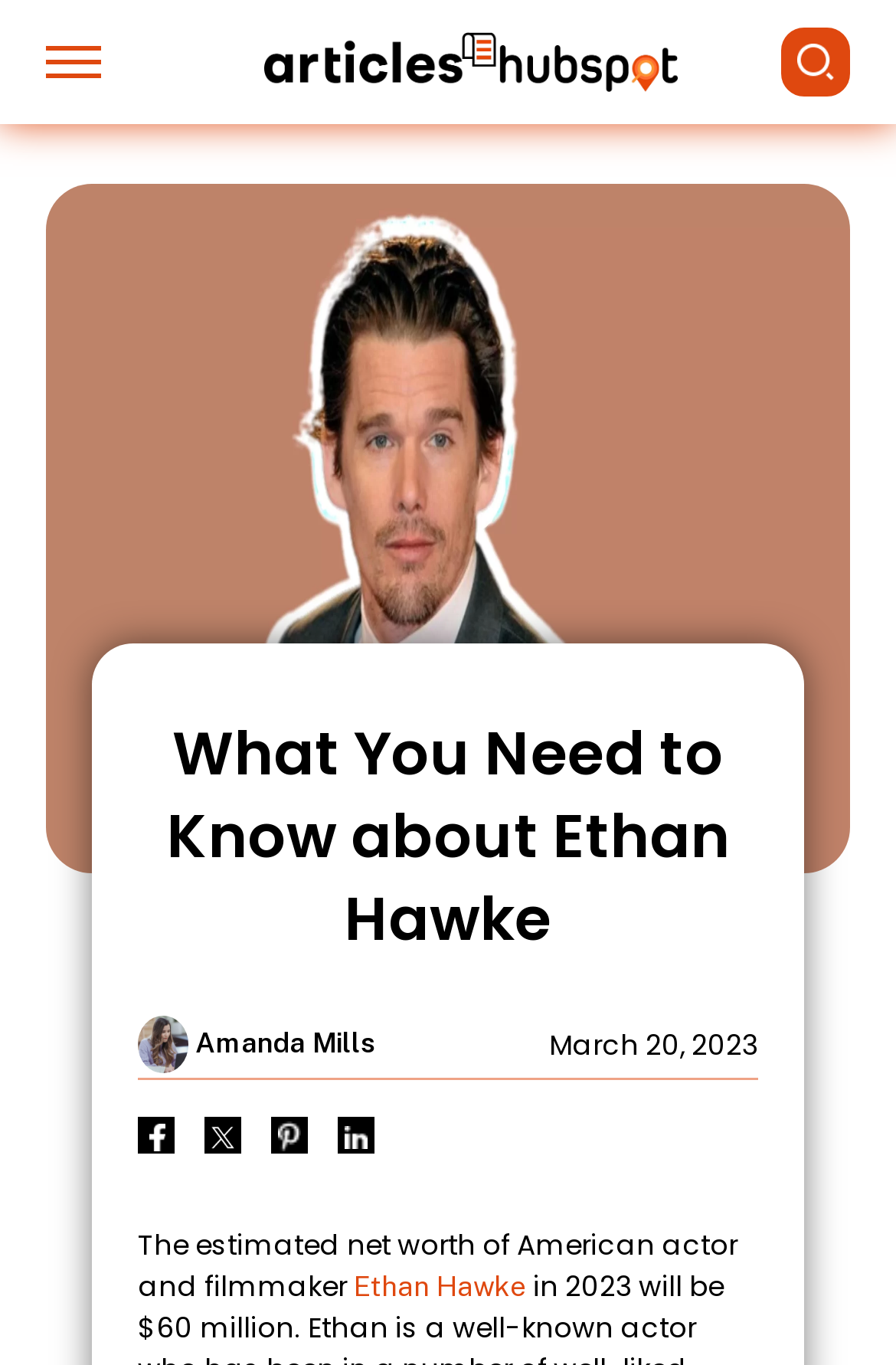Extract the primary header of the webpage and generate its text.

What You Need to Know about Ethan Hawke